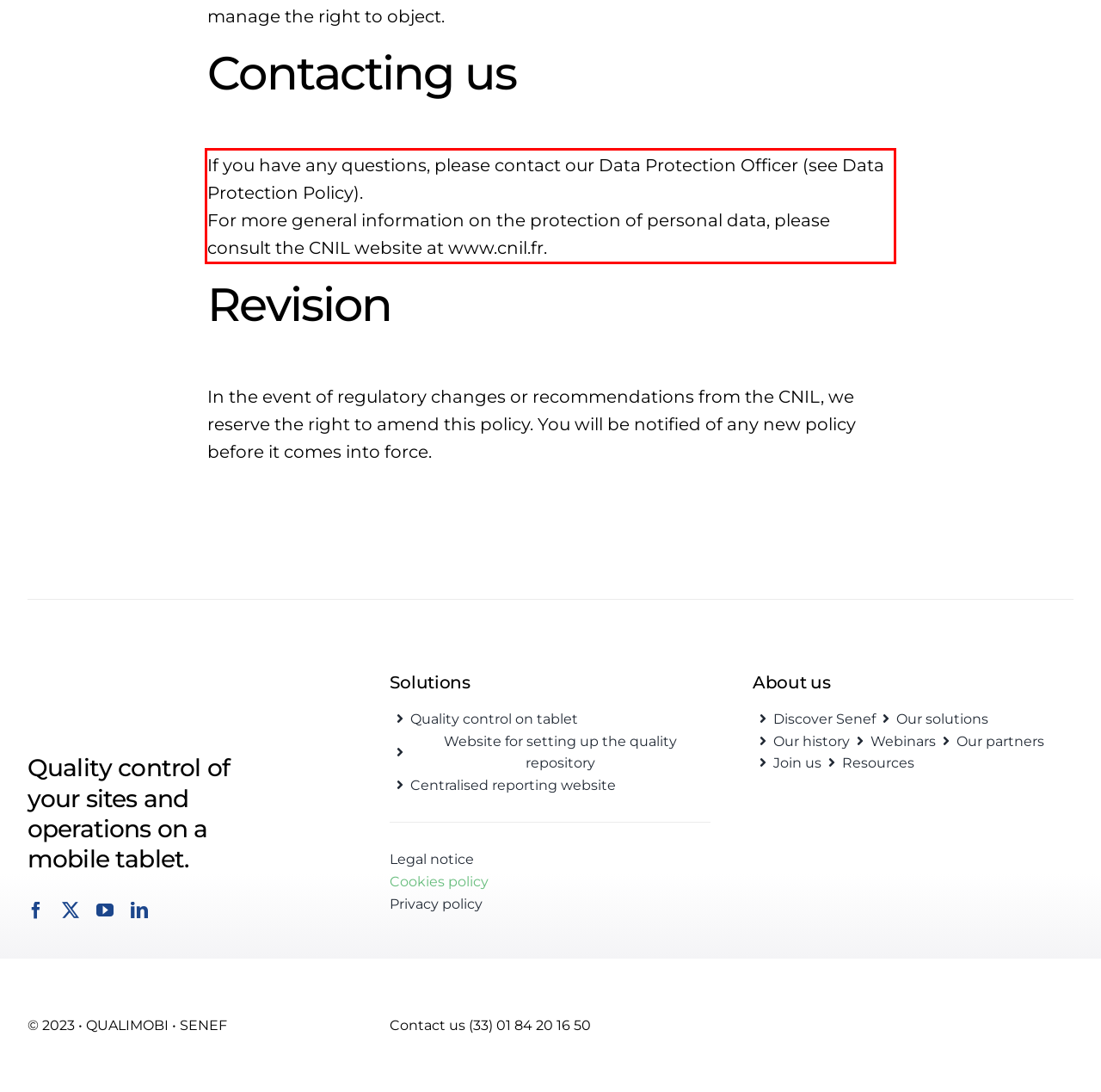Review the screenshot of the webpage and recognize the text inside the red rectangle bounding box. Provide the extracted text content.

If you have any questions, please contact our Data Protection Officer (see Data Protection Policy). For more general information on the protection of personal data, please consult the CNIL website at www.cnil.fr.